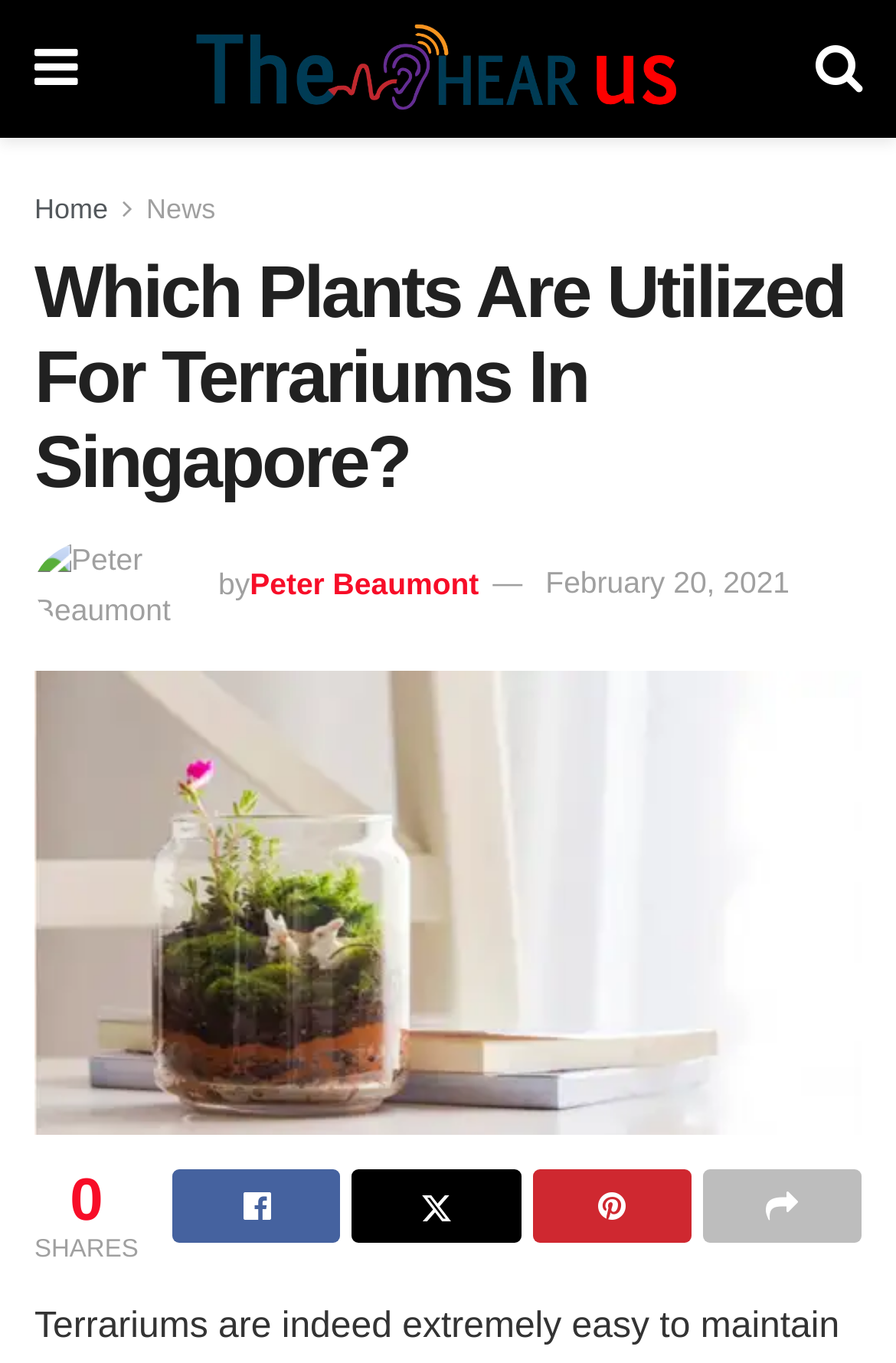What is the date of the article?
Based on the image, provide a one-word or brief-phrase response.

February 20, 2021